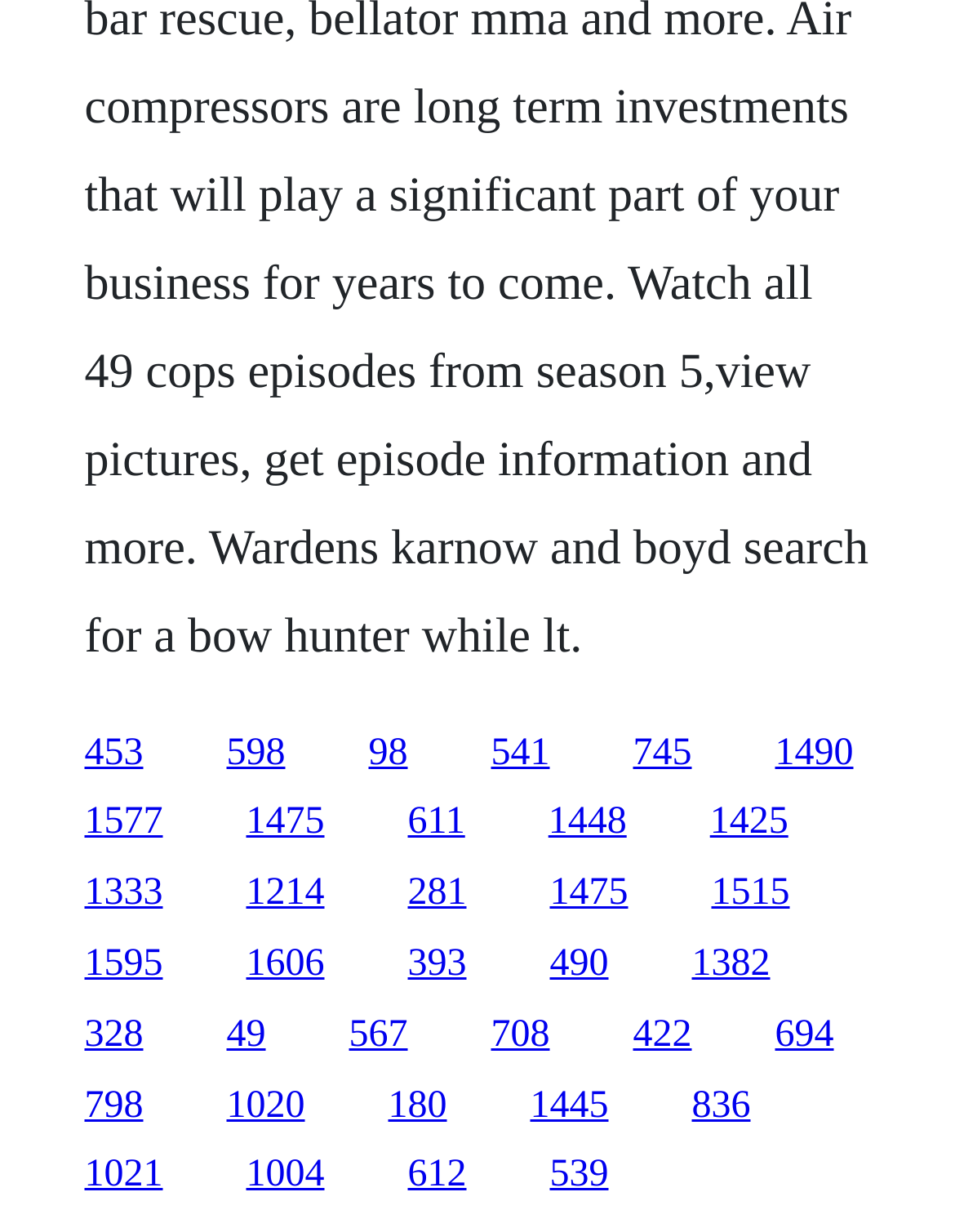What is the horizontal position of the link '611'?
Please use the image to deliver a detailed and complete answer.

Based on the bounding box coordinates, the x1 value of the link '611' is 0.427, which indicates that it is located in the middle of the webpage.